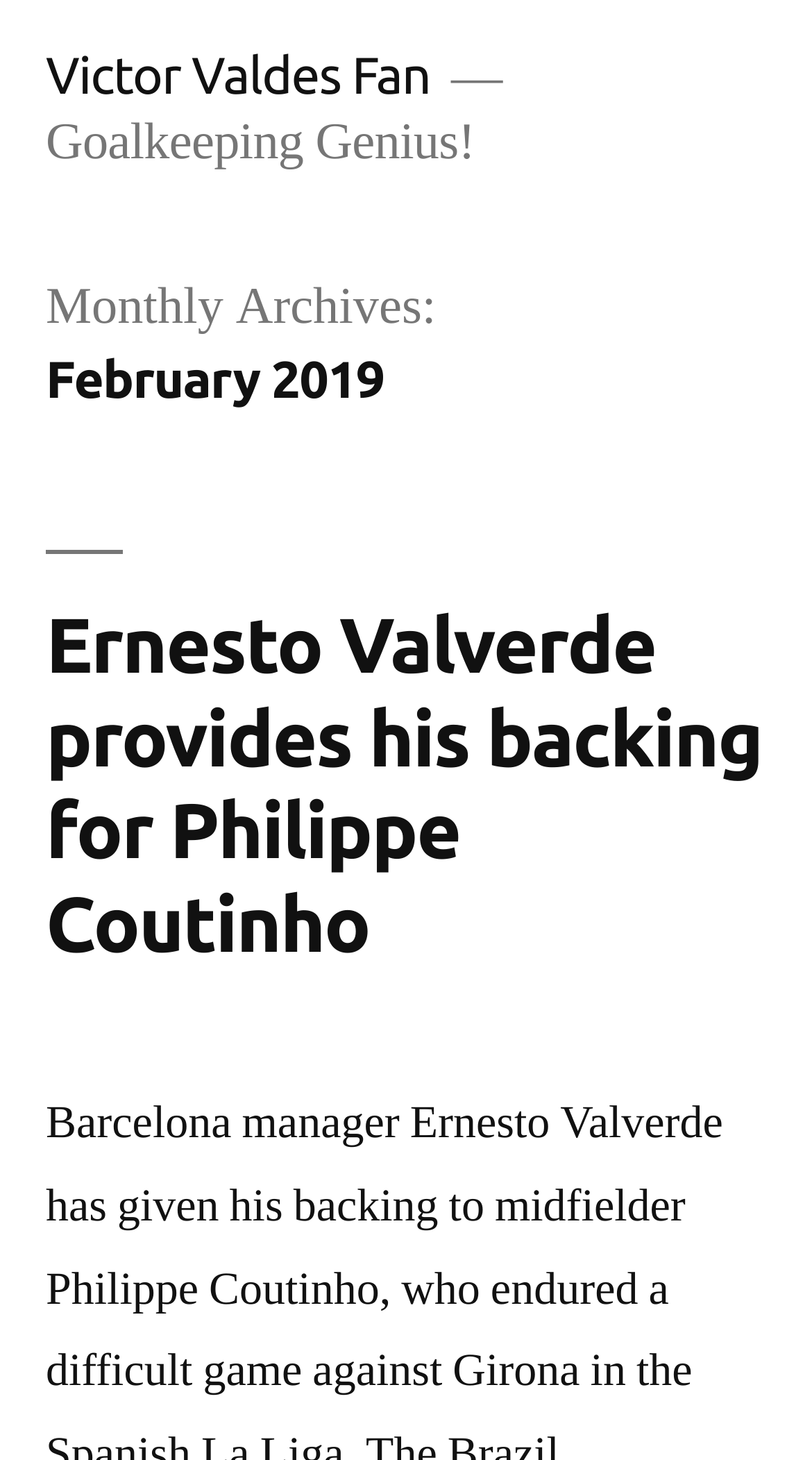Provide a thorough summary of the webpage.

The webpage is about Victor Valdes Fan, specifically focusing on February 2019. At the top-left corner, there is a link to the main page, "Victor Valdes Fan". Below it, a bold title "Goalkeeping Genius!" is displayed. 

Underneath the title, there is a header section that spans almost the entire width of the page. The header is divided into two parts. The top part displays the title "Monthly Archives: February 2019". The bottom part has a heading that reads "Ernesto Valverde provides his backing for Philippe Coutinho", which is also a clickable link.